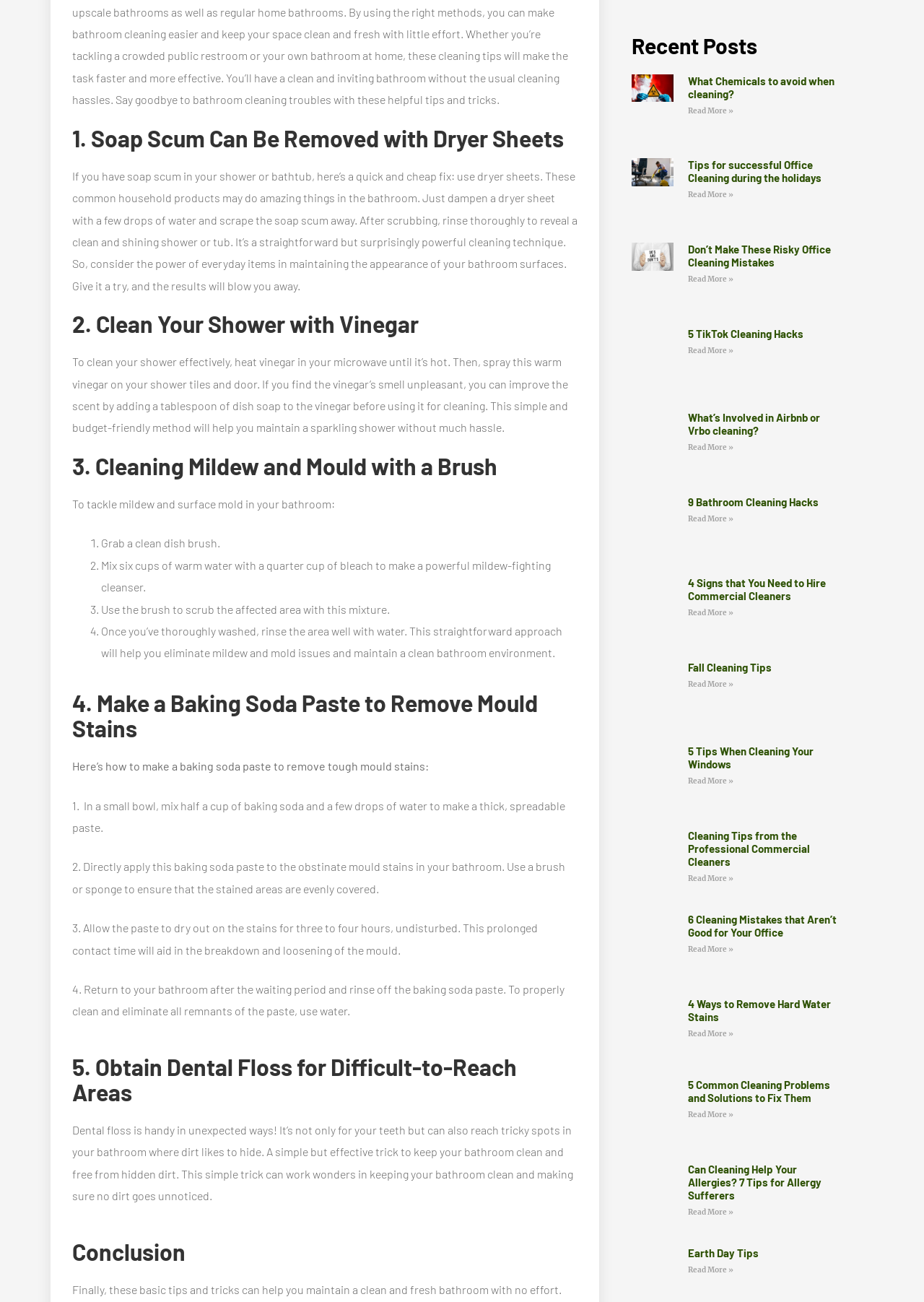How many recent posts are listed on the webpage?
Using the image, answer in one word or phrase.

5